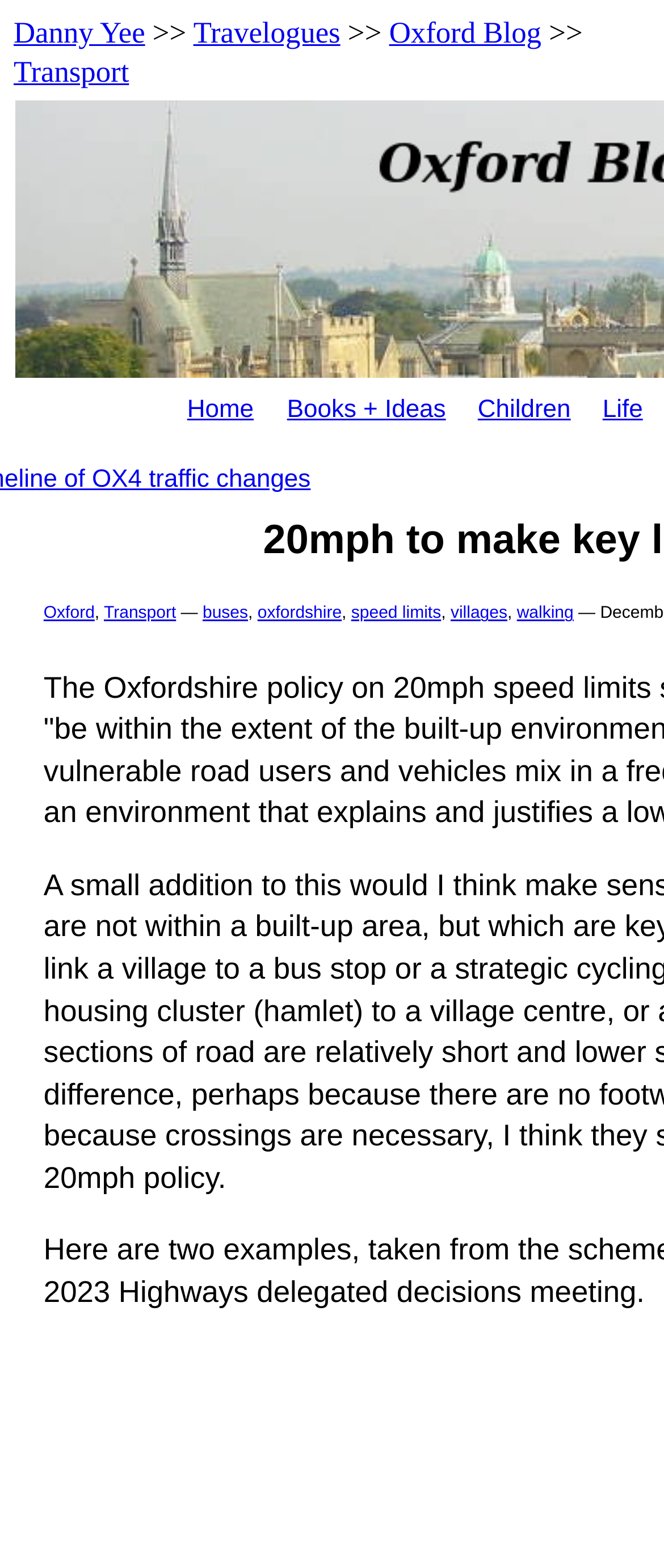Produce an extensive caption that describes everything on the webpage.

The webpage appears to be a blog post titled "20mph to make key links accessible - Oxford Blog". At the top, there is a navigation bar with links to "Danny Yee", "Travelogues", and "Oxford Blog". Below this, there is another navigation bar with links to "Home", "Books + Ideas", "Children", and "Life".

The main content of the webpage is a series of links related to transportation in Oxfordshire. The links are arranged in a horizontal line, with commas separating them. The links include "Oxford", "Transport", "buses", "oxfordshire", "speed limits", "villages", and "walking". These links are positioned in the middle of the page, with the top navigation bar above them and the bottom navigation bar below them.

There is no prominent image on the page, and the focus is on the text and links. The overall layout is simple, with a clear hierarchy of elements. The use of commas to separate the links creates a sense of continuity and flow, making it easy to read and navigate the page.